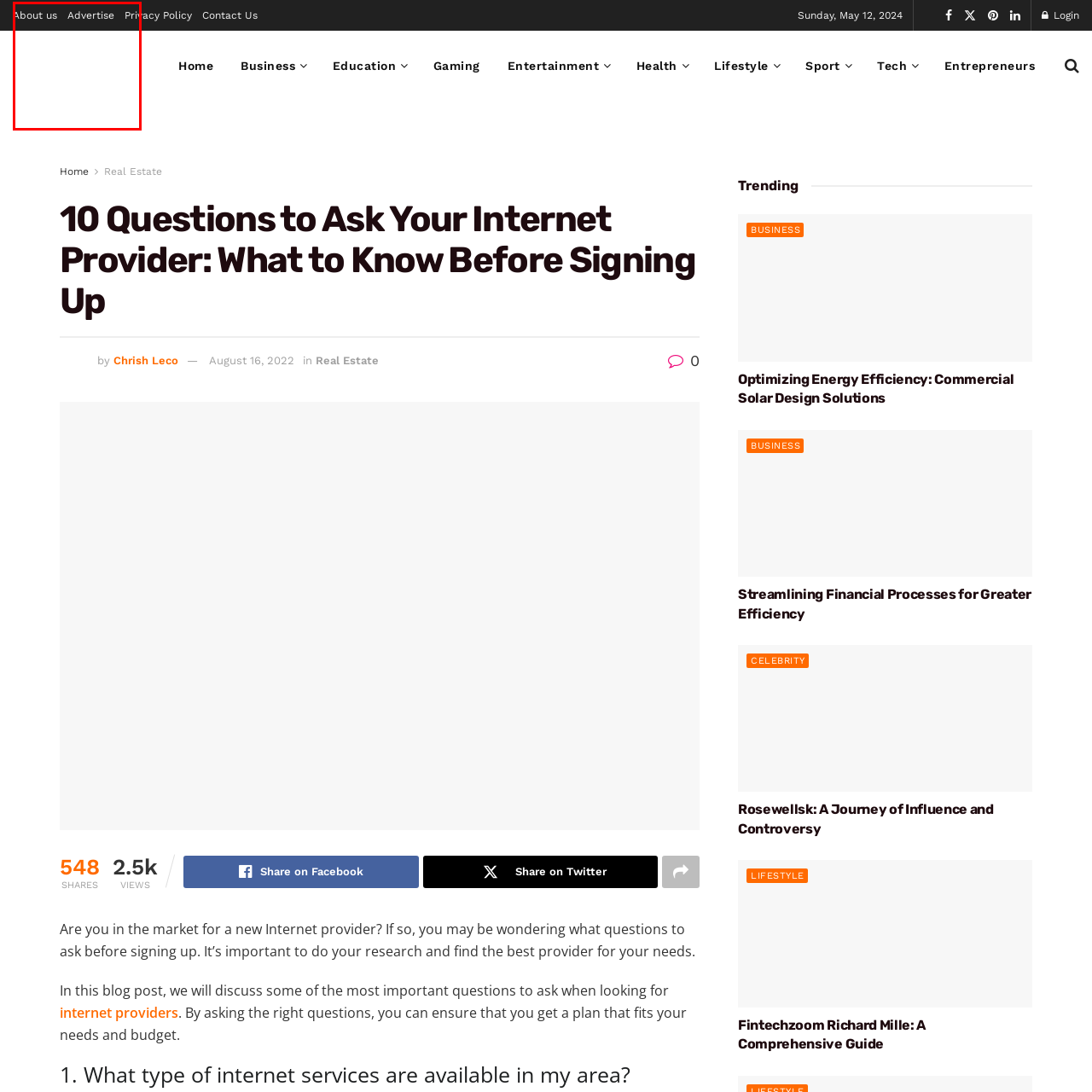Describe the contents of the image that is surrounded by the red box in a detailed manner.

The image associated with the title "Super Blog Media" features a branding logo that reflects the identity of the platform. Positioned prominently at the top of the webpage, this logo serves as a visual anchor, helping visitors easily navigate back to the main site. The media outlet likely focuses on providing insights, articles, and resources related to a variety of topics, including questions to ask internet providers before signing up, which is a key theme of the surrounding content. The logo's clean and professional design aims to establish trust and credibility with the audience, inviting them to explore the website further.